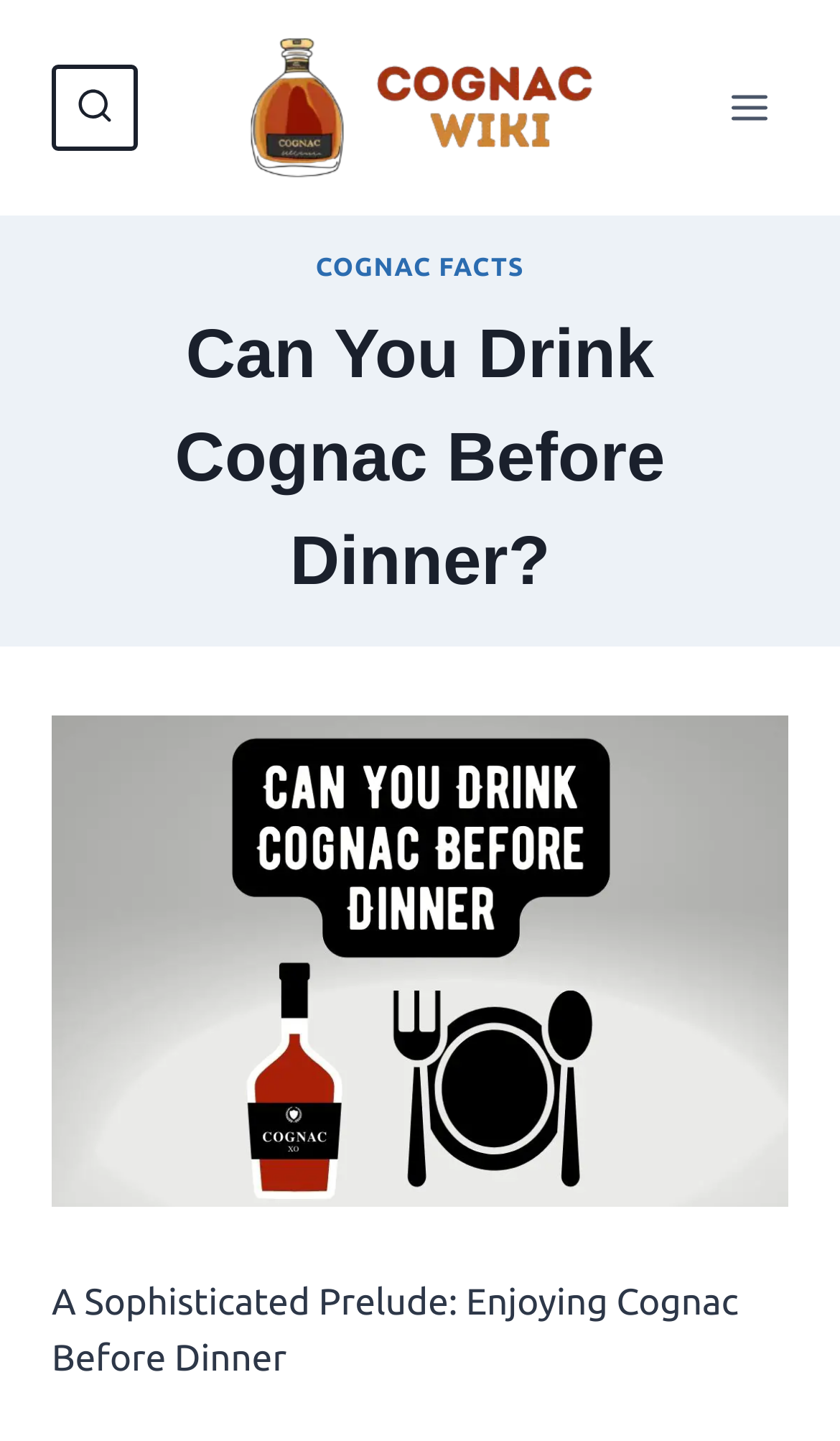What is the purpose of the 'Open menu' button?
Answer the question in as much detail as possible.

The purpose of the 'Open menu' button can be inferred from its text and element type. It is likely that clicking this button will open a menu with additional options or links.